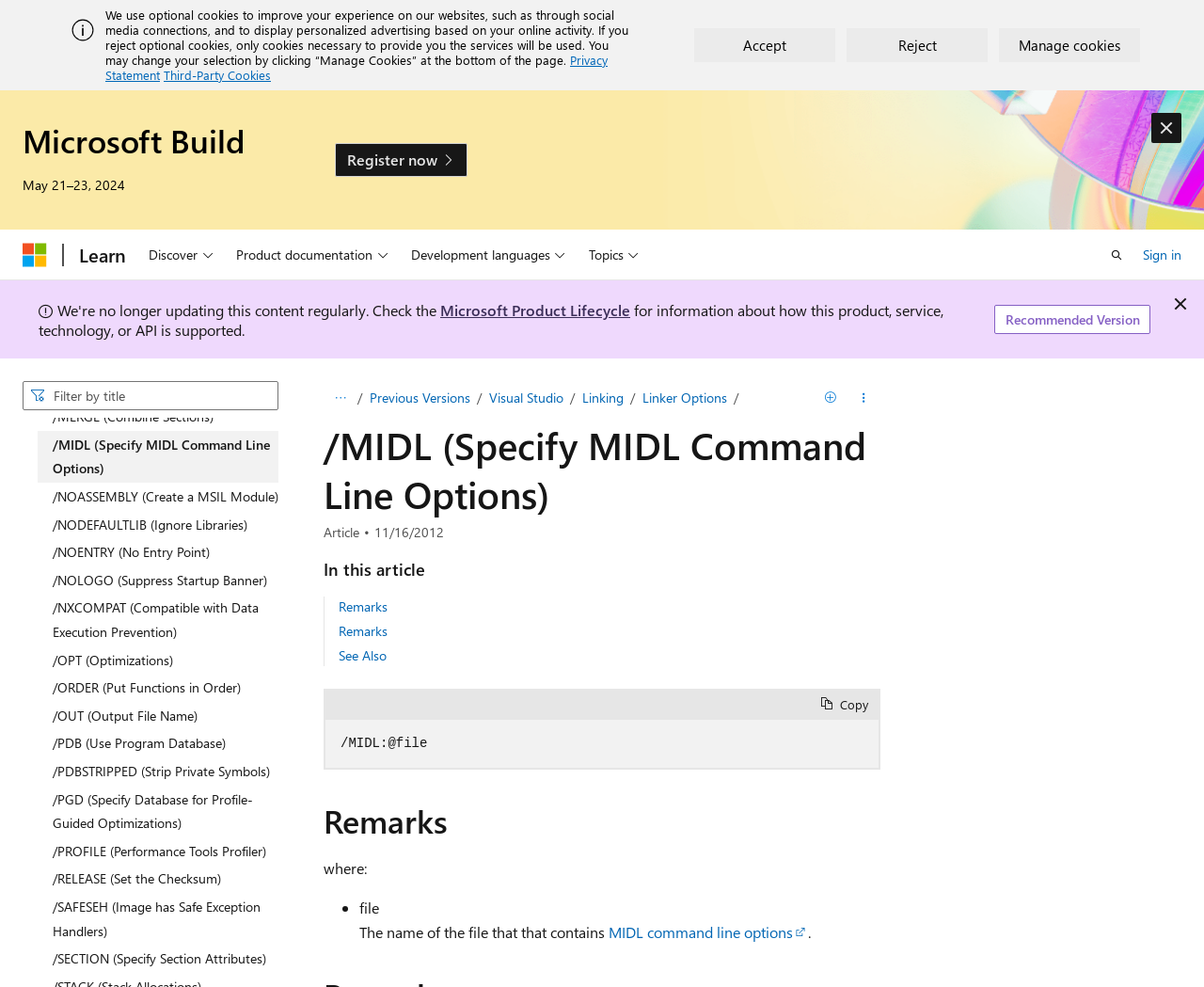Bounding box coordinates are specified in the format (top-left x, top-left y, bottom-right x, bottom-right y). All values are floating point numbers bounded between 0 and 1. Please provide the bounding box coordinate of the region this sentence describes: Development languages

[0.335, 0.233, 0.476, 0.283]